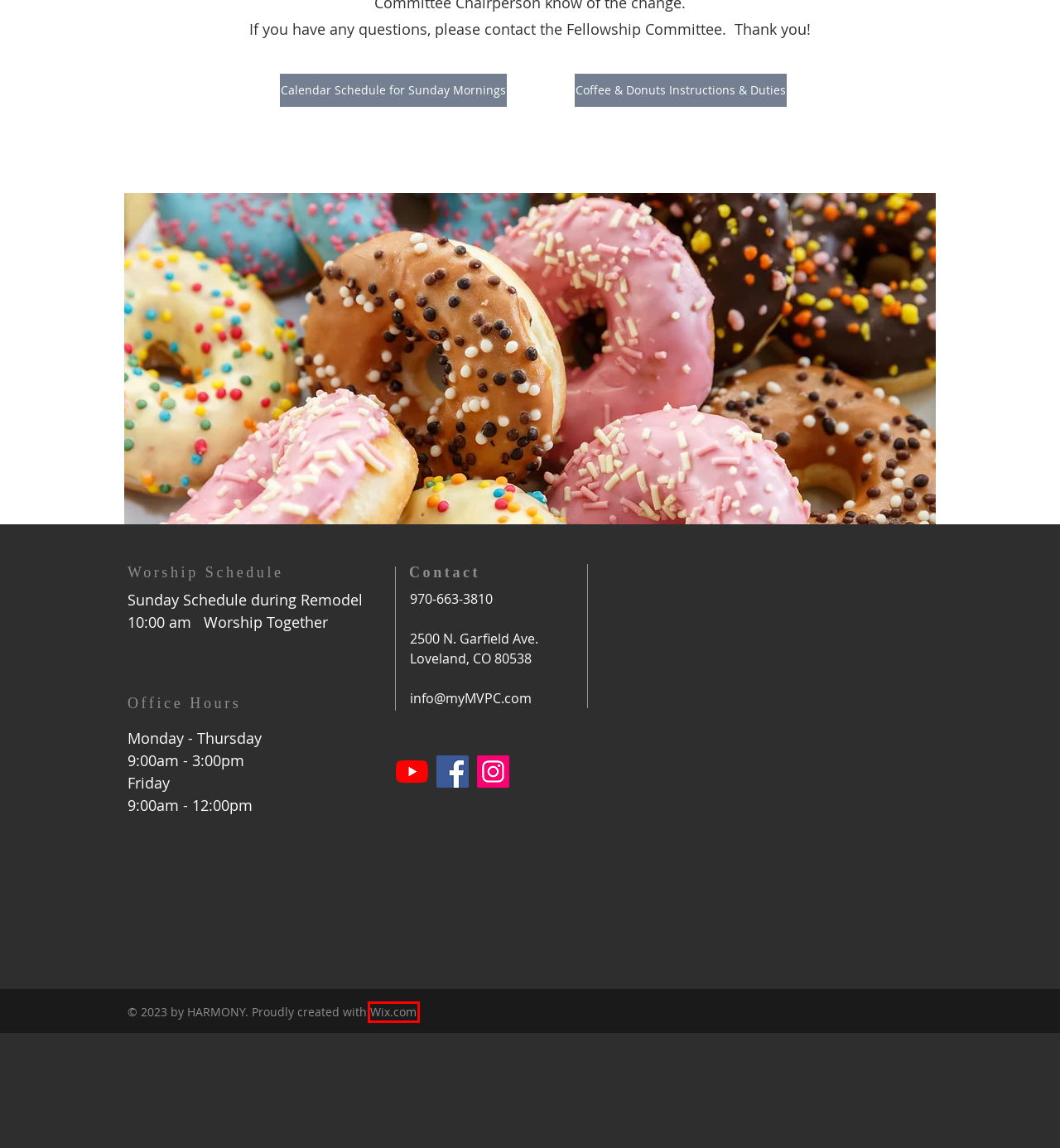You have a screenshot showing a webpage with a red bounding box highlighting an element. Choose the webpage description that best fits the new webpage after clicking the highlighted element. The descriptions are:
A. CALENDAR | myMVPC
B. Website Builder - Create a Free Website Today | Wix.com
C. MISSIONS | myMVPC
D. NEW HERE | myMVPC
E. VOLUNTEER | myMVPC
F. GIVE | myMVPC
G. MINISTRIES | myMVPC
H. OUR STAFF | myMVPC

B